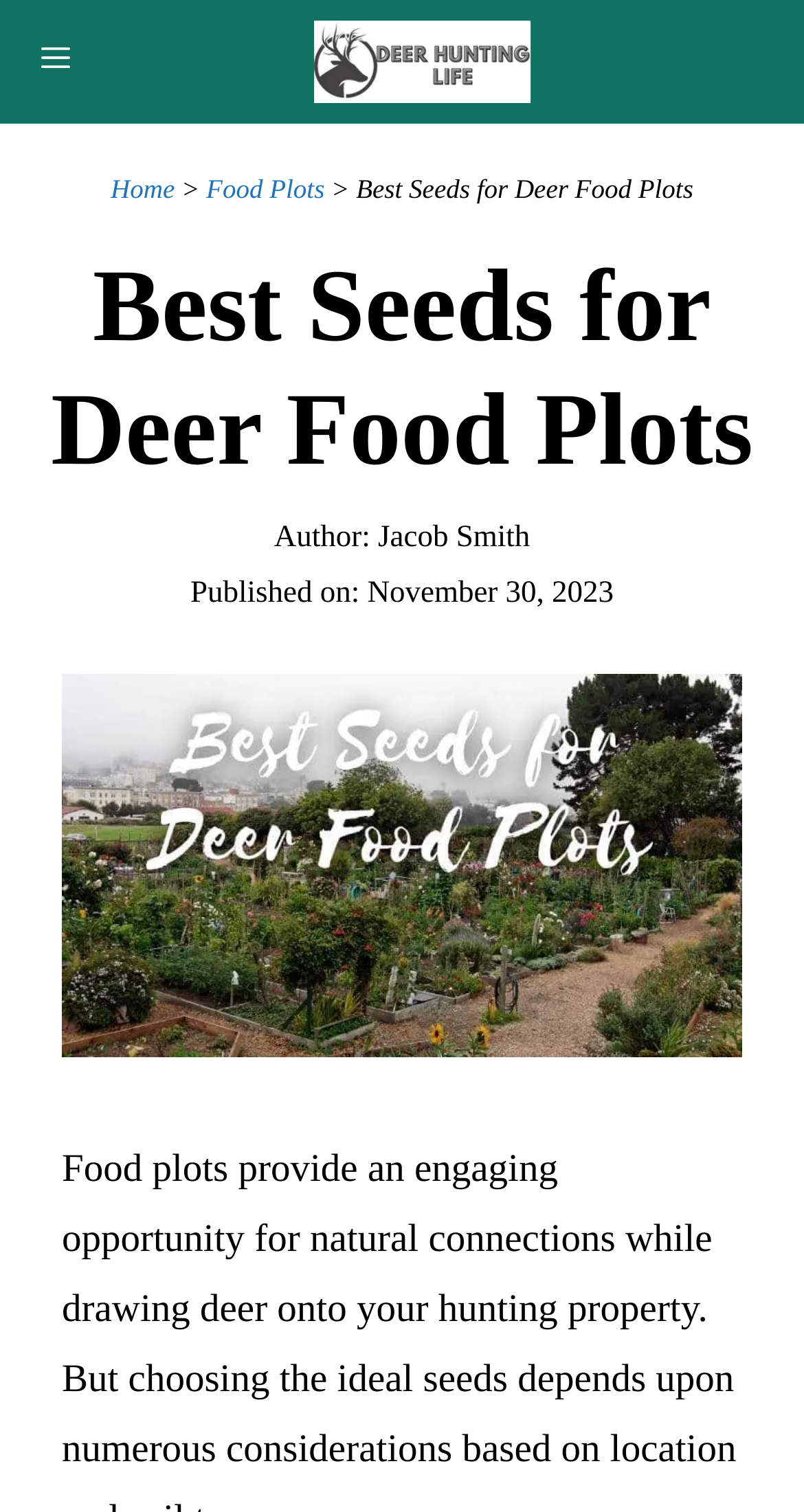What is the name of the website?
Answer the question with as much detail as possible.

The website's name can be found in the top-left corner of the page, where it says 'Deer Hunting Life' and has a corresponding image.